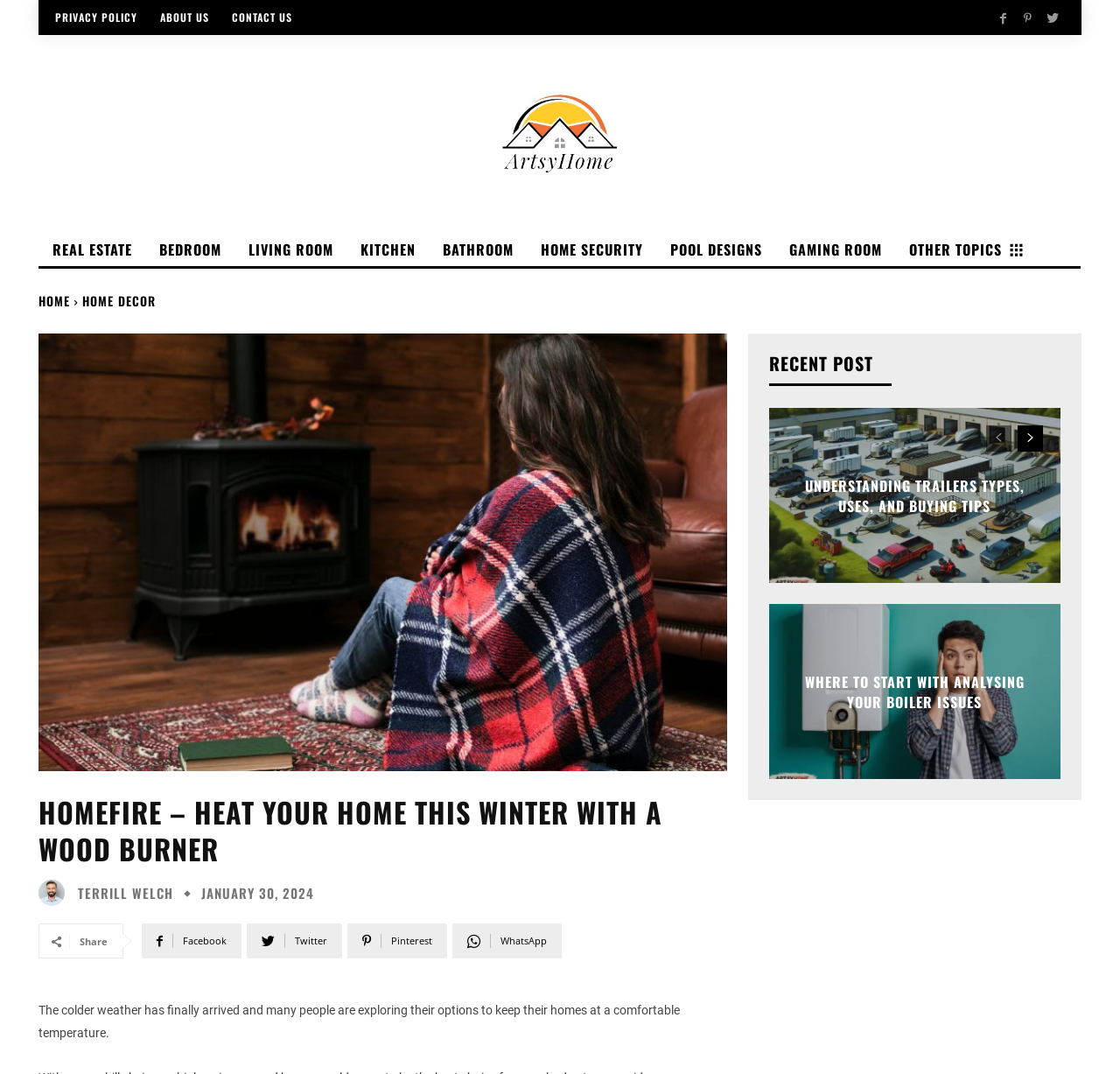Identify the bounding box coordinates for the region of the element that should be clicked to carry out the instruction: "Read the RECENT POST about Understanding Trailers". The bounding box coordinates should be four float numbers between 0 and 1, i.e., [left, top, right, bottom].

[0.686, 0.38, 0.947, 0.543]